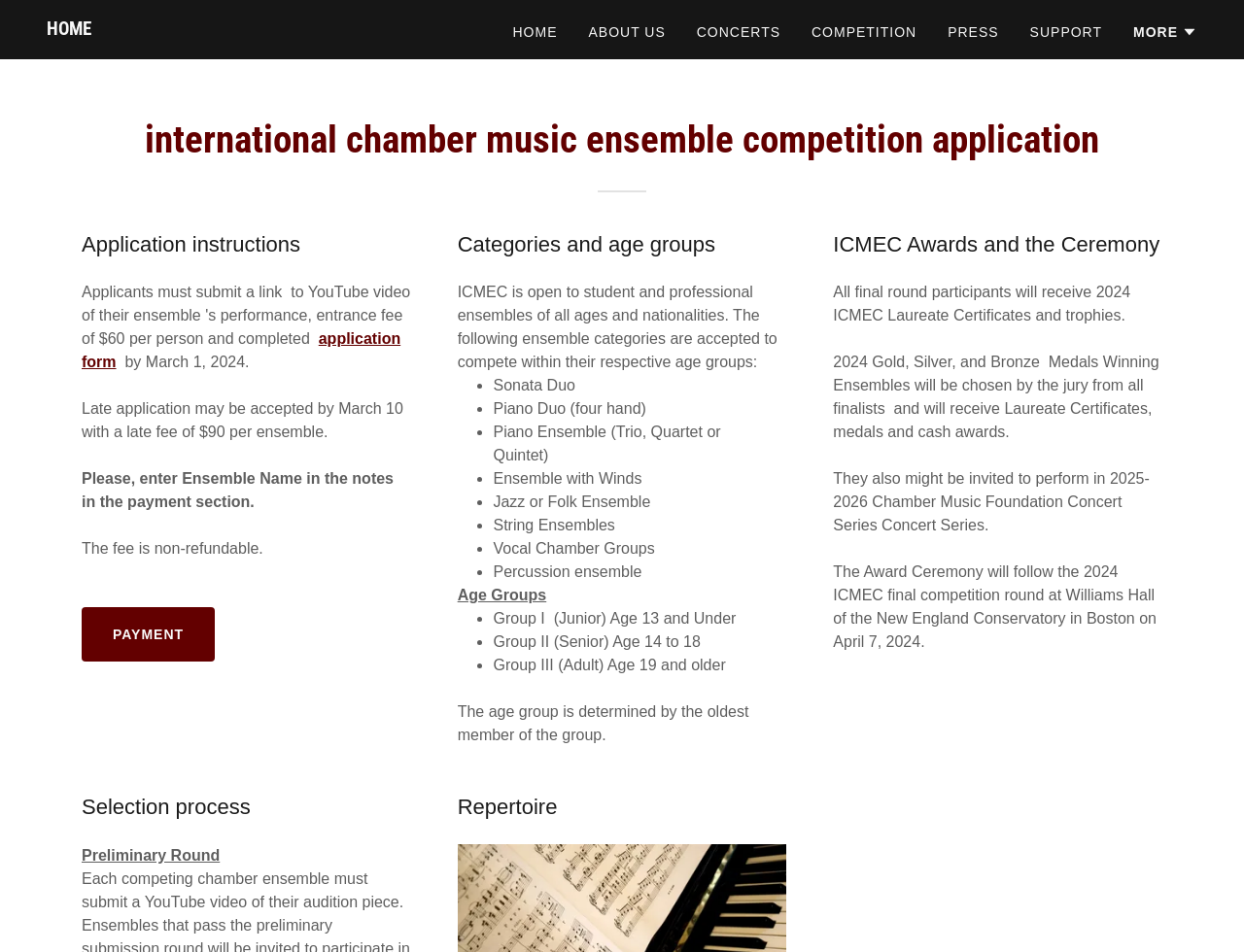Where will the Award Ceremony take place?
Look at the image and respond with a one-word or short phrase answer.

Williams Hall of the New England Conservatory in Boston